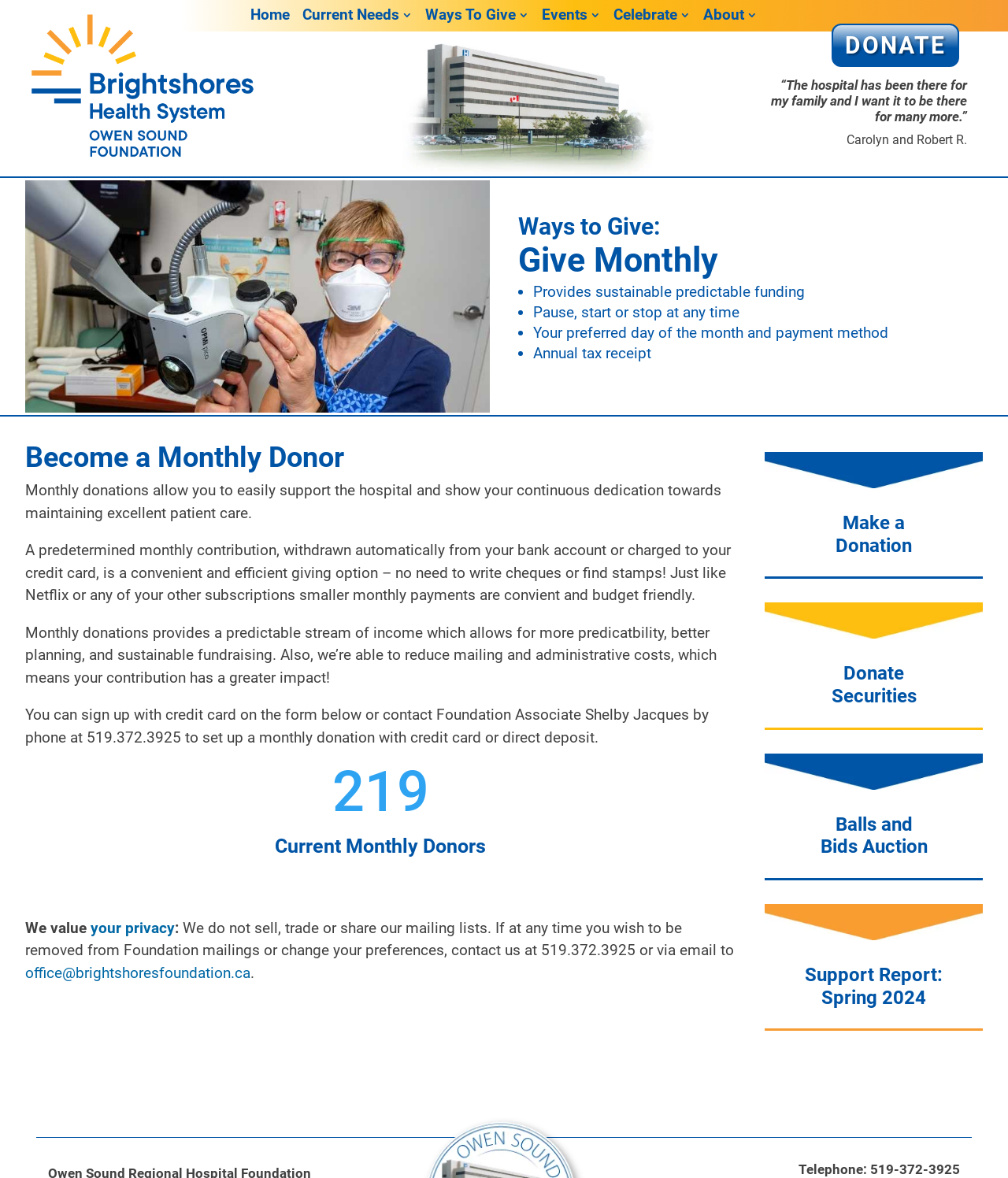Calculate the bounding box coordinates of the UI element given the description: "April 4, 2023".

None